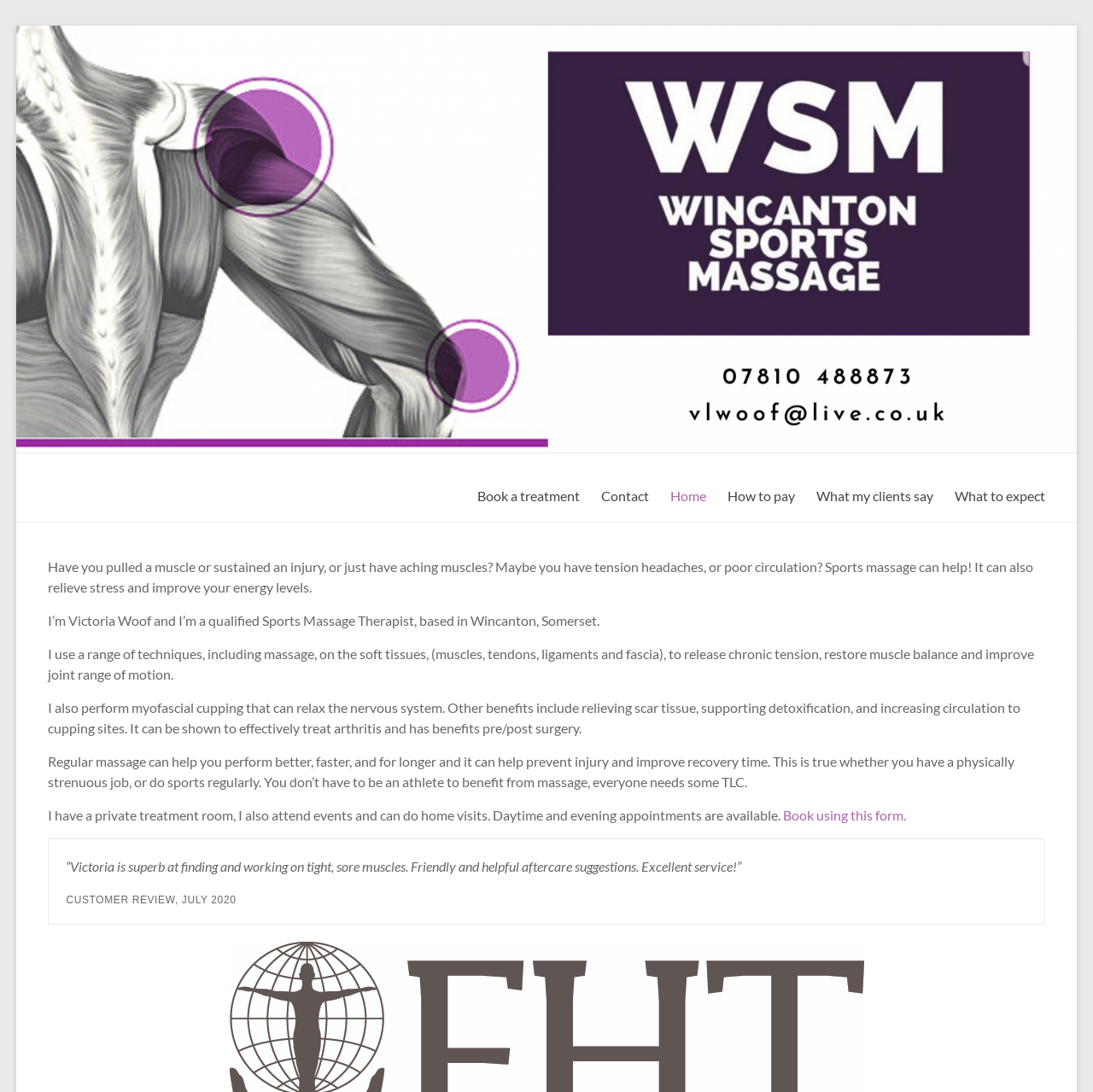Identify the bounding box coordinates of the area you need to click to perform the following instruction: "Click on 'Book a treatment'".

[0.436, 0.442, 0.53, 0.466]